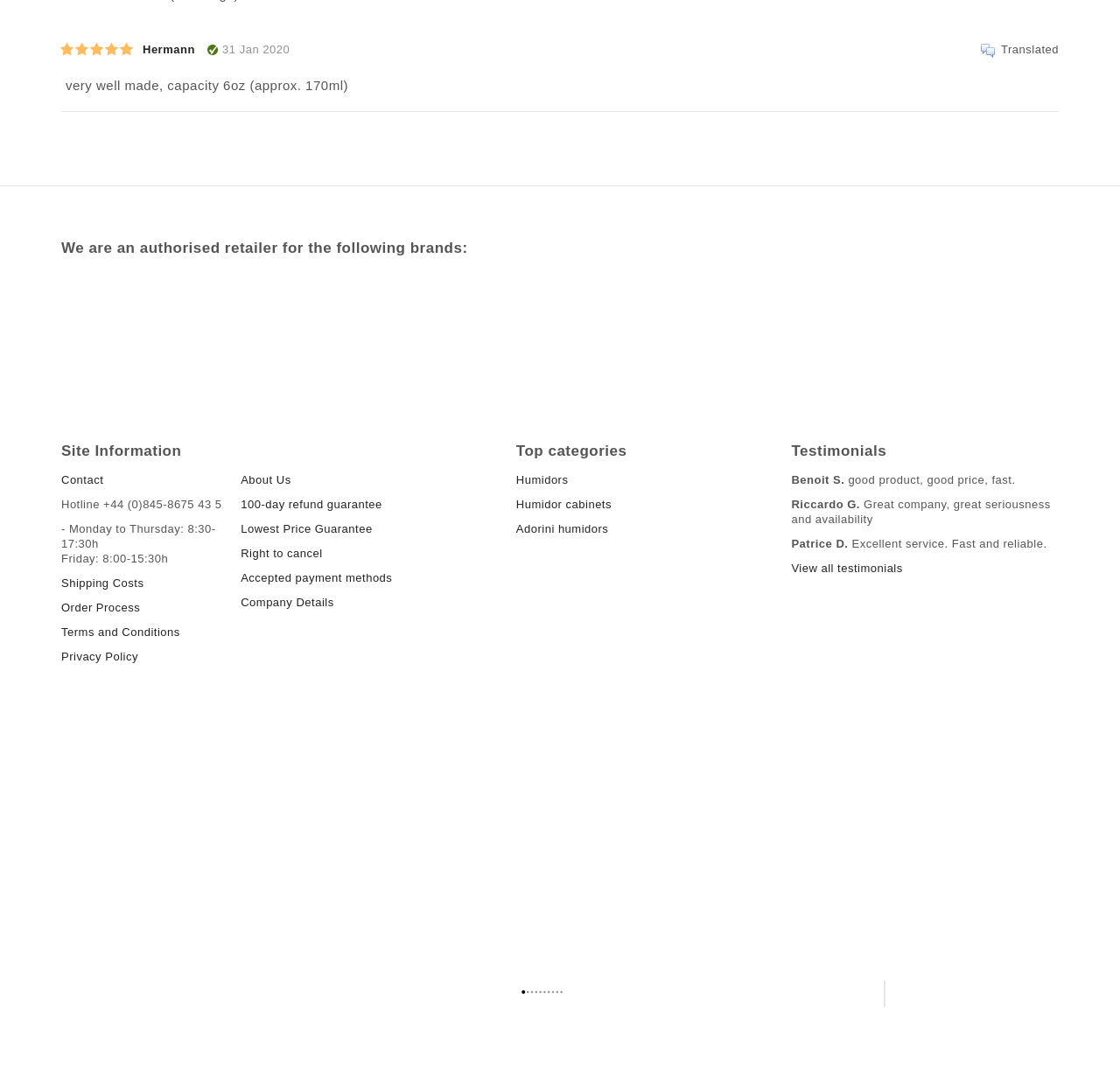Using the element description: "About Us", determine the bounding box coordinates for the specified UI element. The coordinates should be four float numbers between 0 and 1, [left, top, right, bottom].

[0.215, 0.434, 0.26, 0.446]